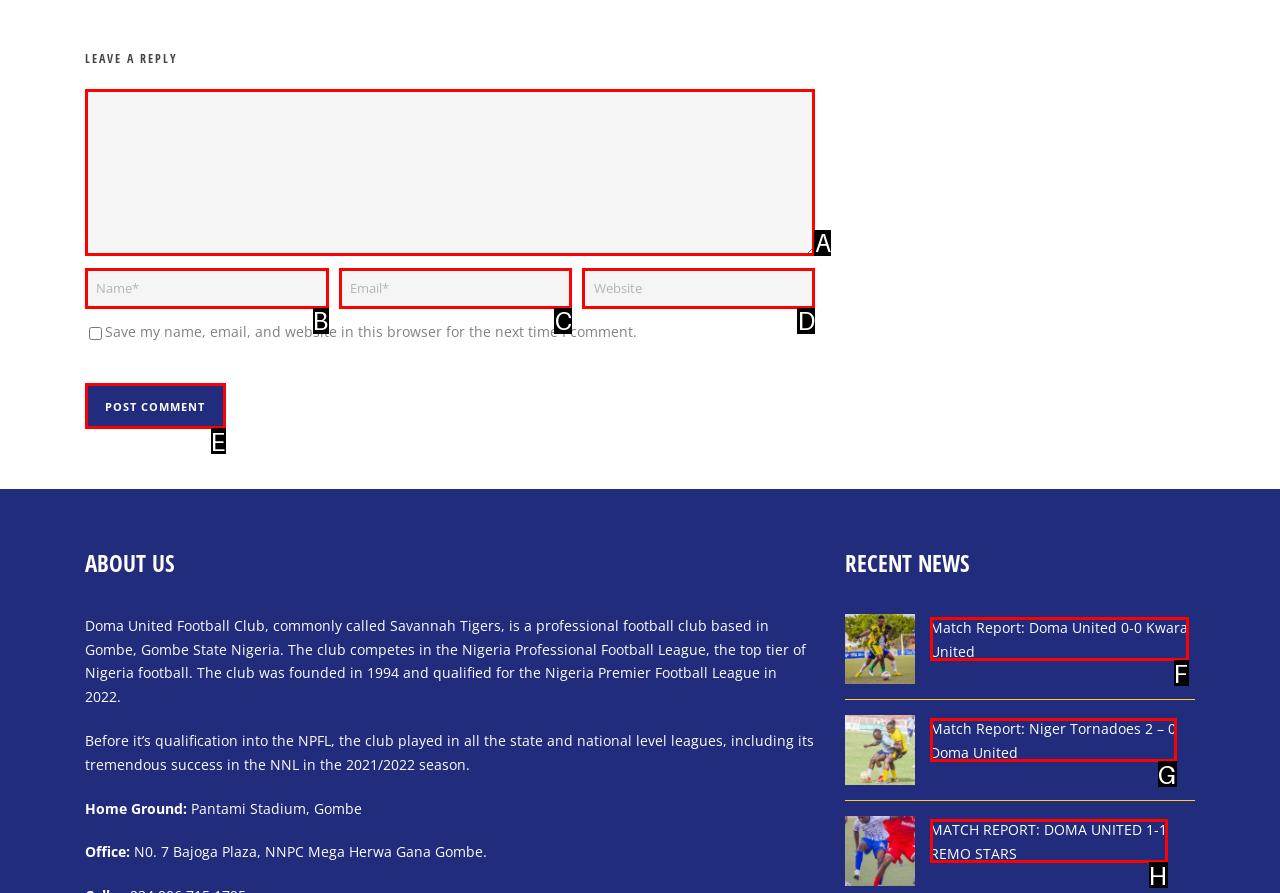Looking at the description: Intravenous Therapy Q&A, identify which option is the best match and respond directly with the letter of that option.

None